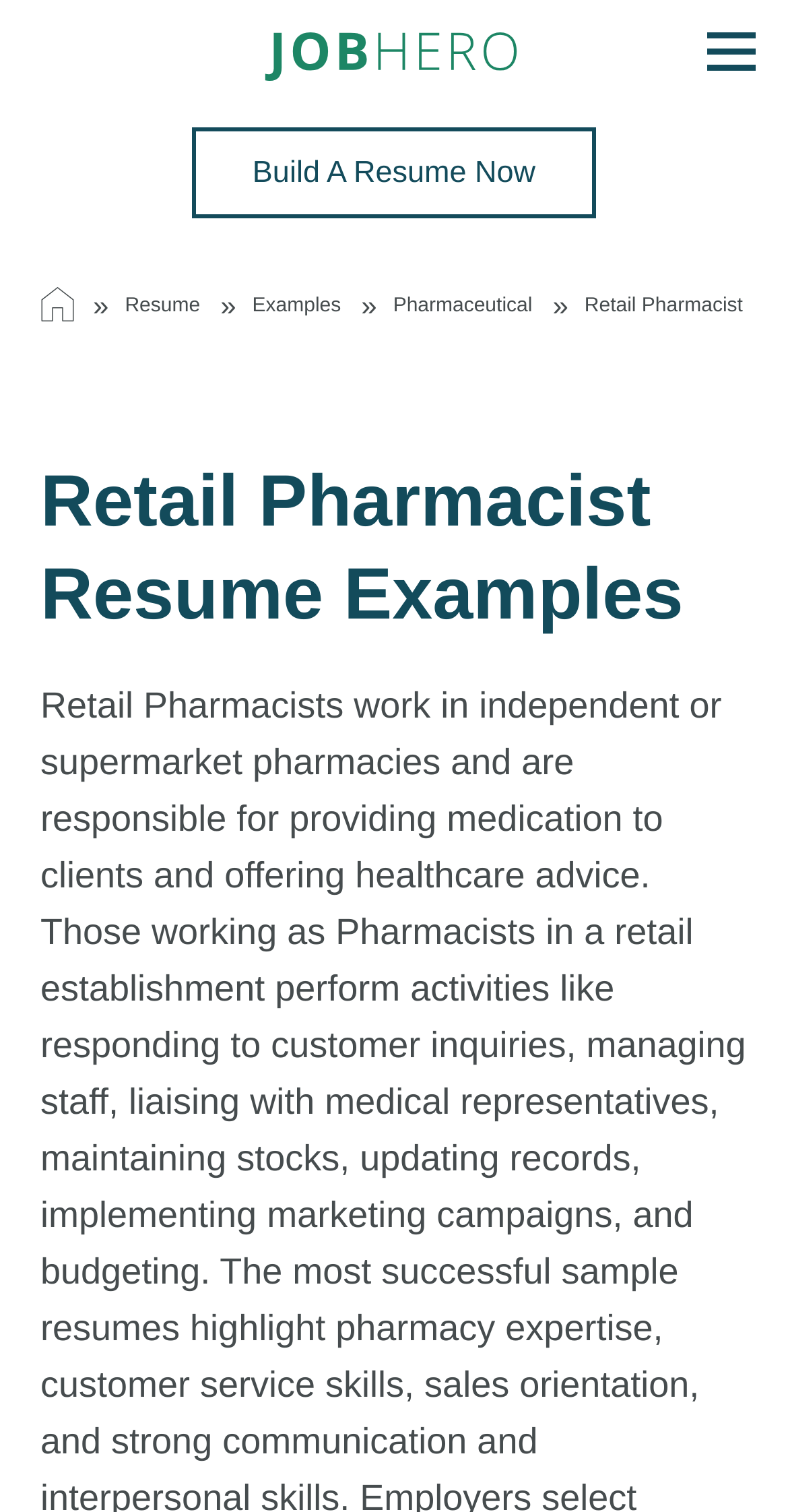Create a detailed summary of all the visual and textual information on the webpage.

The webpage is focused on providing Retail Pharmacist resume examples. At the top, there is a header section that spans the entire width of the page, containing a link with an image on the right side. Below the header, there is a breadcrumb navigation section on the left, which includes a link with an image, followed by a series of links, including "Resume", "Examples", and "Pharmaceutical", which are positioned horizontally across the page. To the right of these links, there is a static text element displaying "Retail Pharmacist". 

Further down, there is a prominent call-to-action button "Build A Resume Now" that occupies a significant portion of the page width. Below this button, there is a main heading that spans almost the entire page width, titled "Retail Pharmacist Resume Examples".